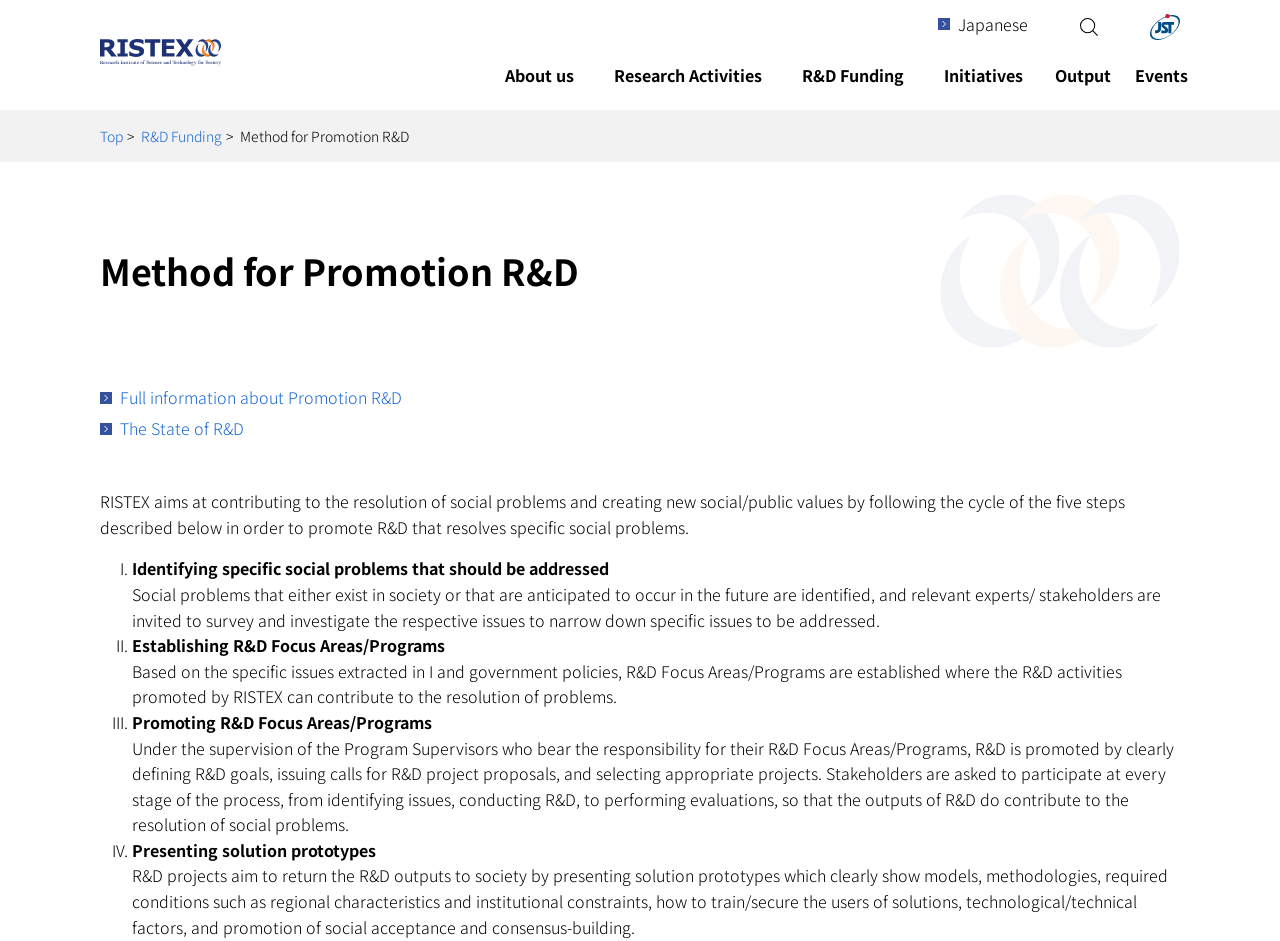What is the function of the button with the image 'Hide/unhide Search box'?
Can you offer a detailed and complete answer to this question?

The button with the image 'Hide/unhide Search box' is a toggle button that controls the search text box, allowing users to show or hide the search box.